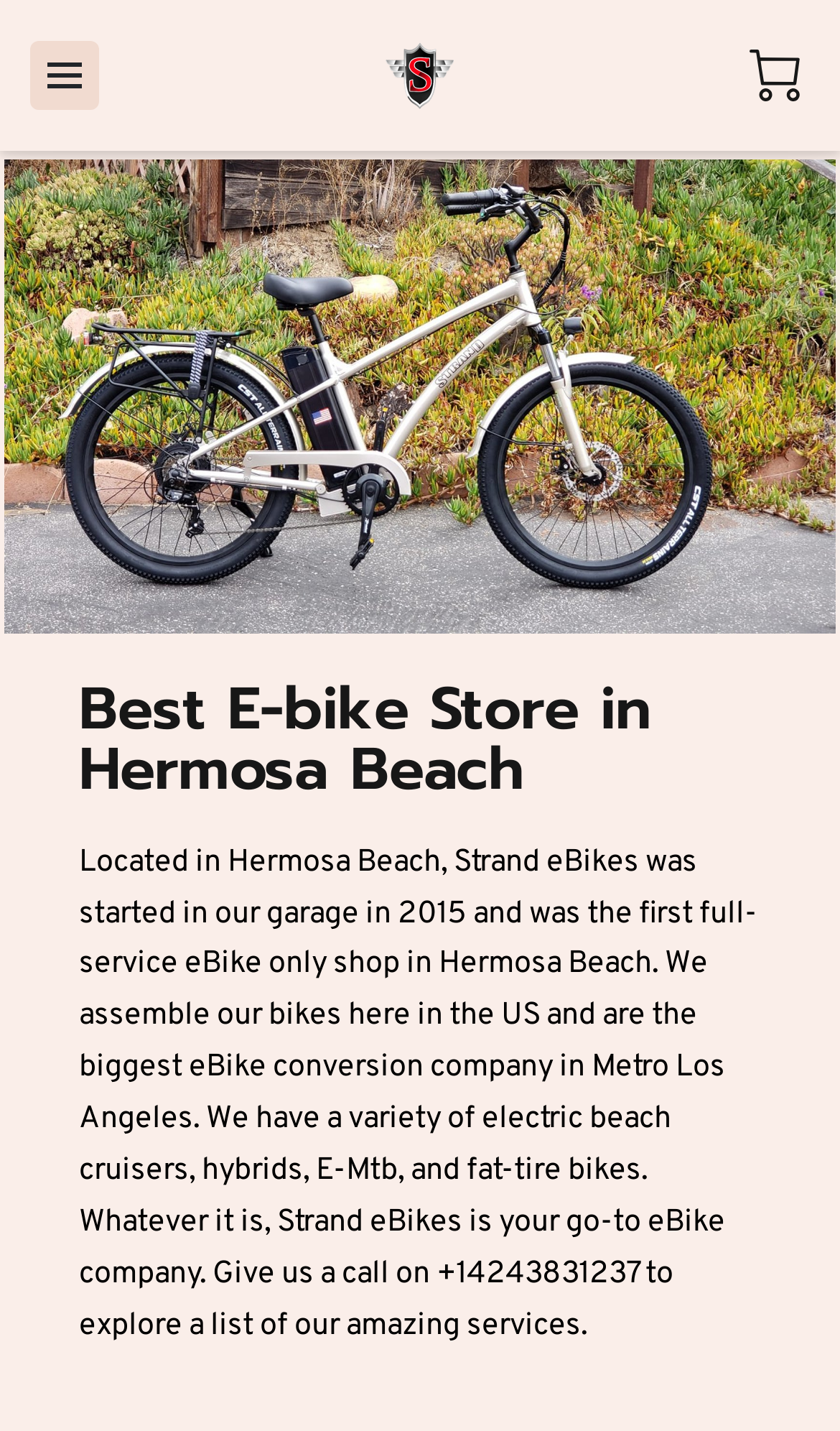Identify the main title of the webpage and generate its text content.

Best E-bike Store in Hermosa Beach